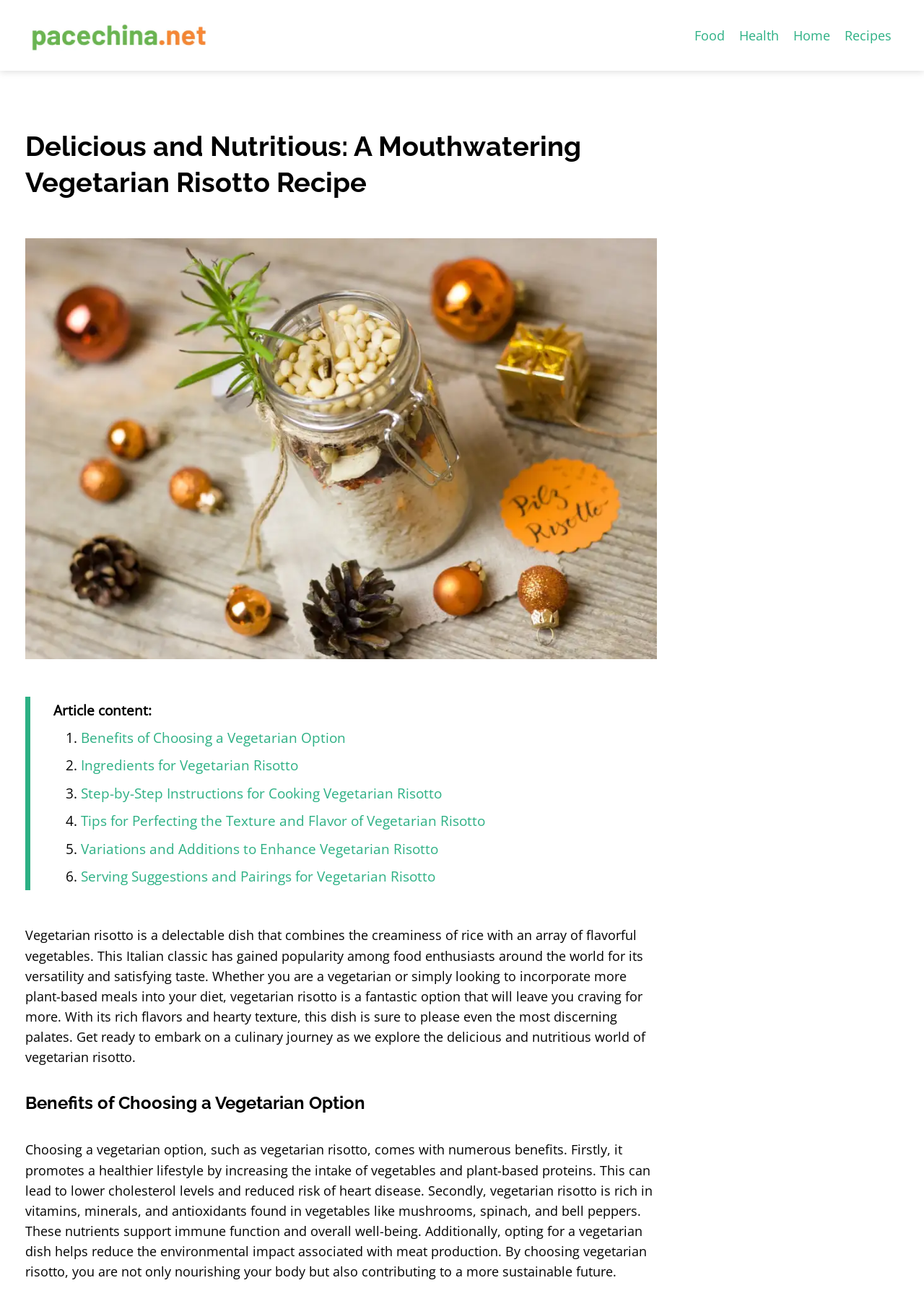Please provide a one-word or phrase answer to the question: 
What type of dish is being described?

Vegetarian Risotto